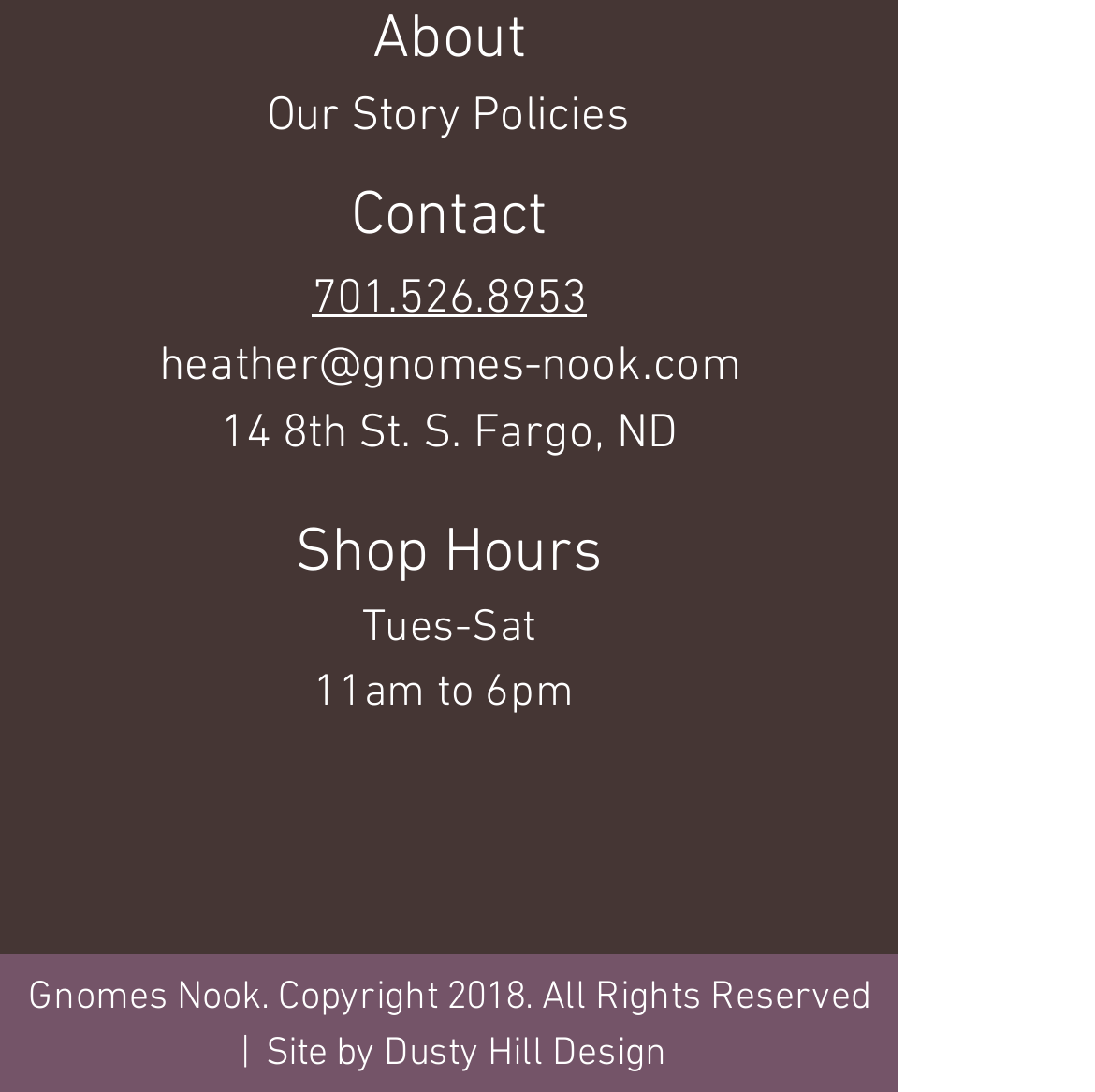Identify the bounding box coordinates for the UI element described as: "701.526.8953".

[0.285, 0.249, 0.536, 0.3]